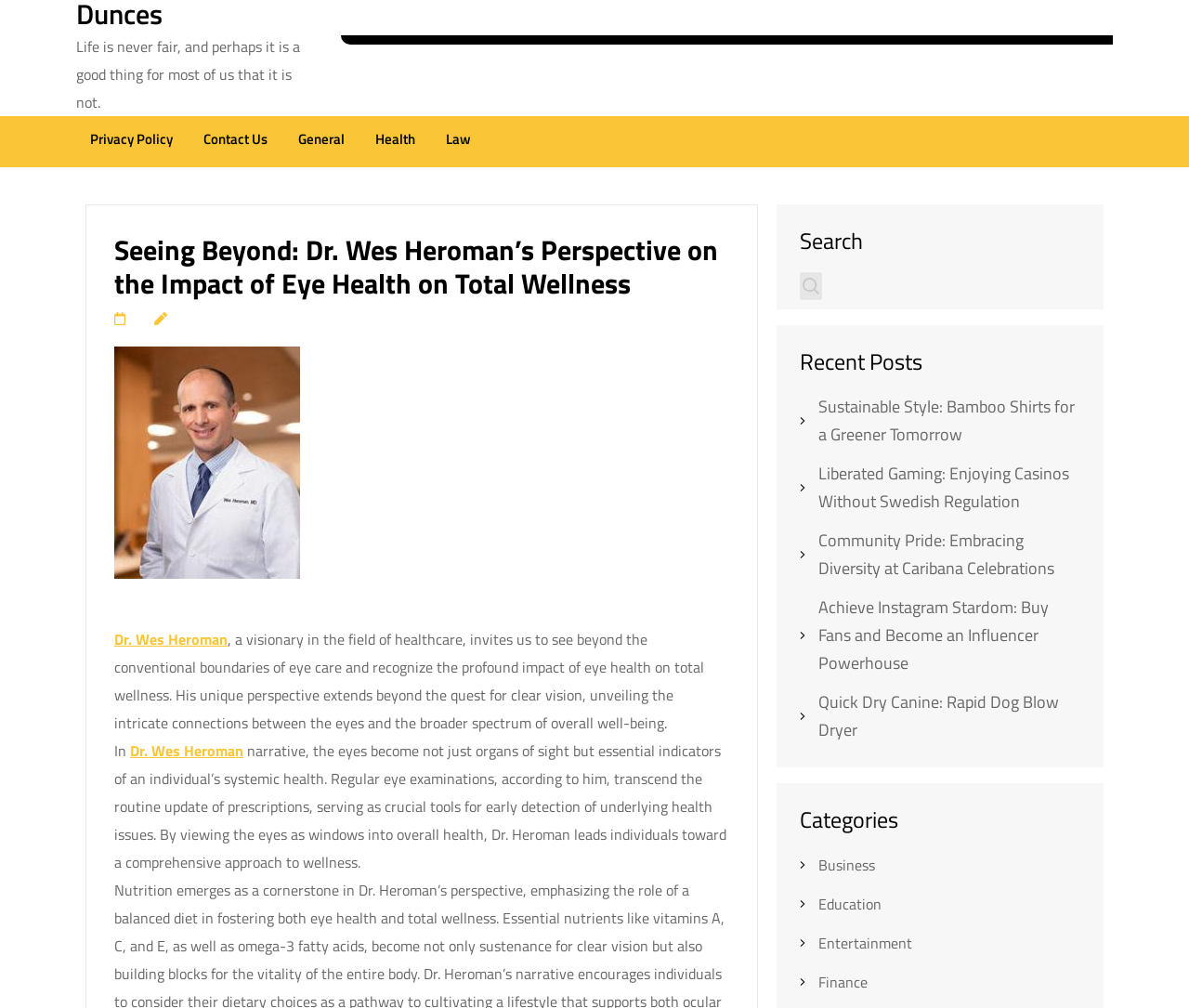Describe all significant elements and features of the webpage.

The webpage is an article page with a focus on Dr. Wes Heroman's perspective on the impact of eye health on total wellness. At the top, there is a quote "Life is never fair, and perhaps it is a good thing for most of us that it is not." Below the quote, there are four links to "Privacy Policy", "Contact Us", "General", and "Health". 

The main content of the page is divided into two sections. On the left side, there is a header section with a heading "Seeing Beyond: Dr. Wes Heroman’s Perspective on the Impact of Eye Health on Total Wellness". Below the heading, there are two links and a paragraph of text that introduces Dr. Heroman and his unique perspective on eye care. The text explains how Dr. Heroman views the eyes as essential indicators of an individual’s systemic health and how regular eye examinations can serve as crucial tools for early detection of underlying health issues.

On the right side, there is a search bar with a search button and a heading "Recent Posts" above a list of five links to recent articles with various topics such as sustainable style, gaming, community pride, Instagram stardom, and dog blow dryers. Below the recent posts section, there is a "Categories" section with four links to categories including Business, Education, Entertainment, and Finance.